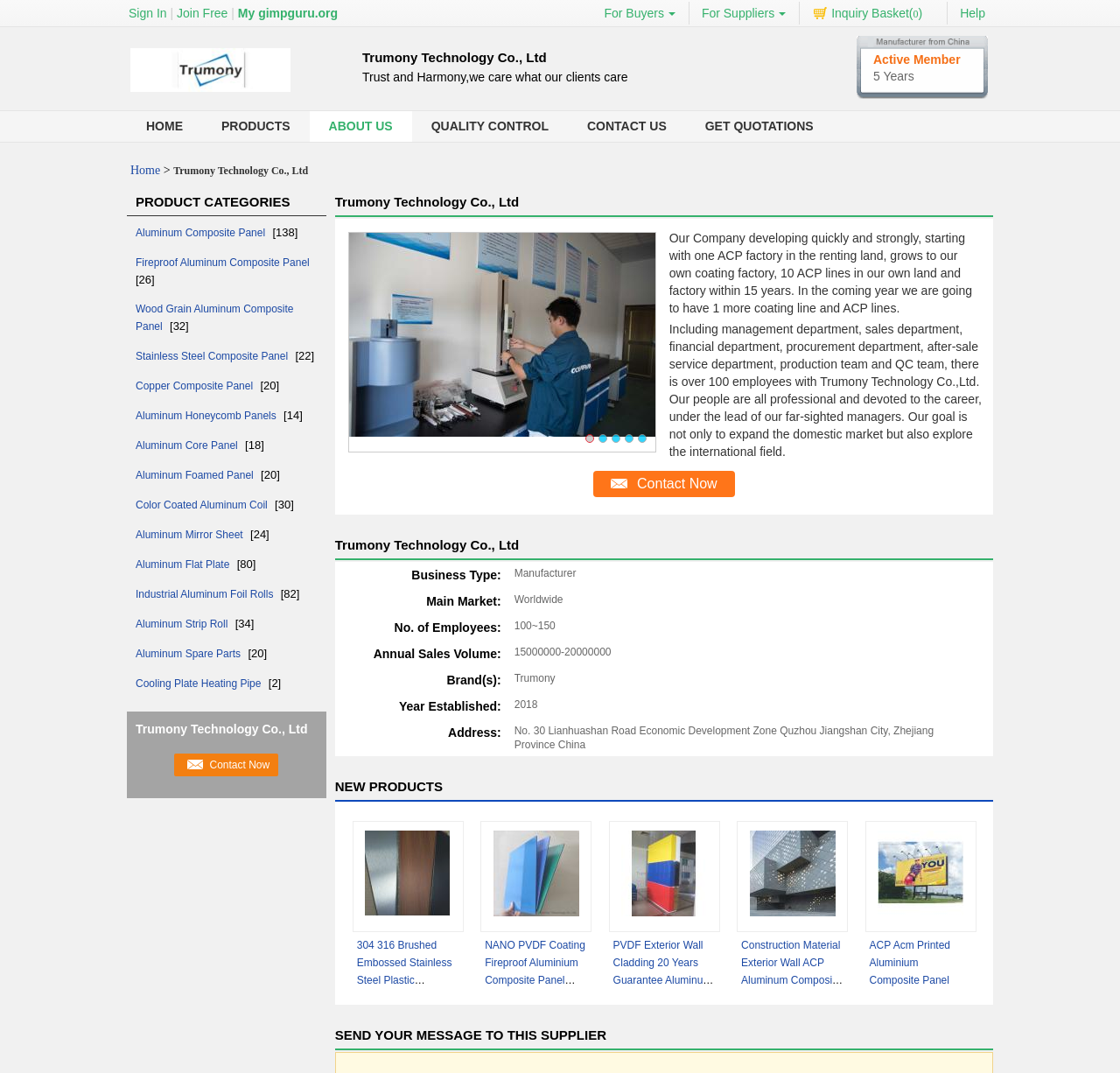How many product categories are there?
Respond to the question with a single word or phrase according to the image.

12